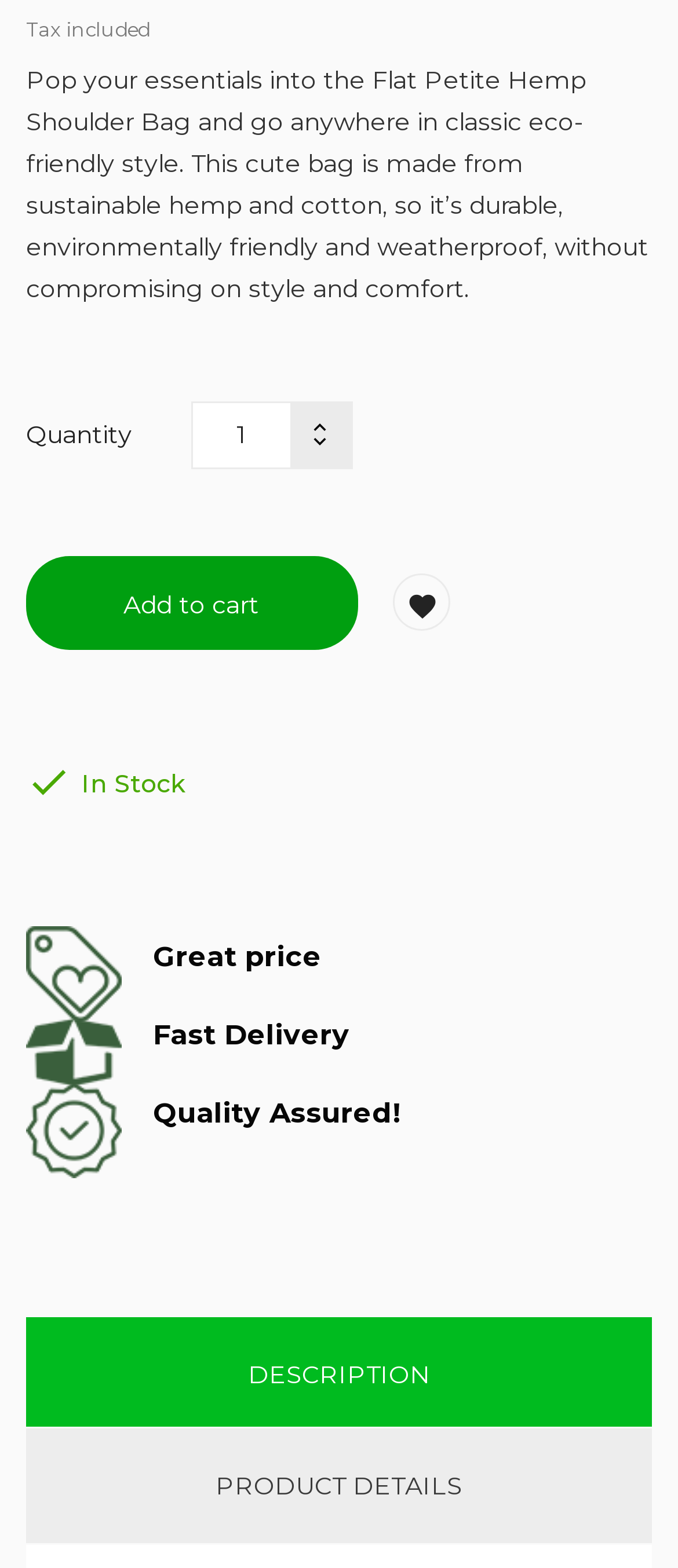Bounding box coordinates are specified in the format (top-left x, top-left y, bottom-right x, bottom-right y). All values are floating point numbers bounded between 0 and 1. Please provide the bounding box coordinate of the region this sentence describes: Description

[0.038, 0.84, 0.962, 0.91]